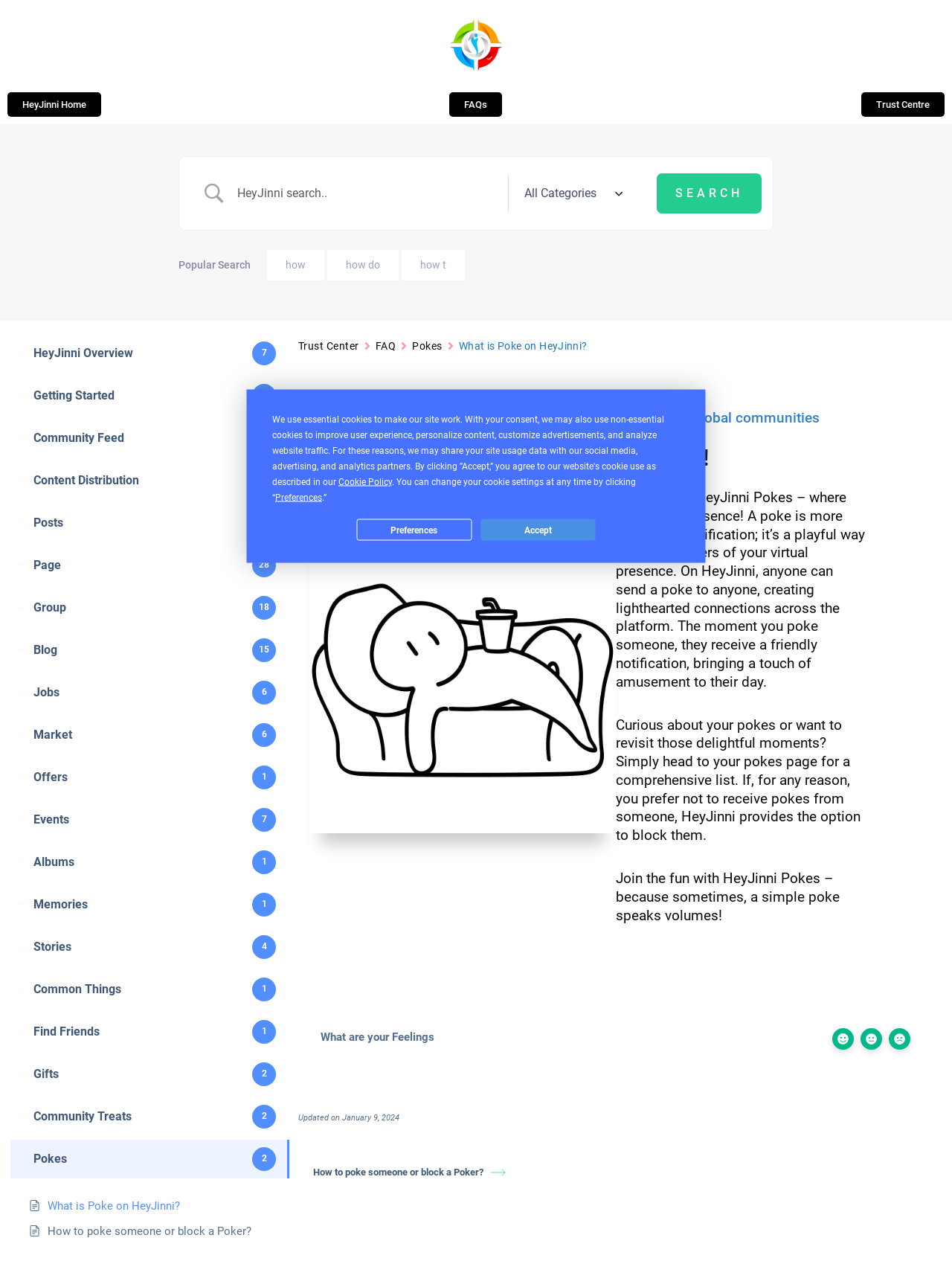Find the bounding box coordinates corresponding to the UI element with the description: "Pokes". The coordinates should be formatted as [left, top, right, bottom], with values as floats between 0 and 1.

[0.433, 0.268, 0.465, 0.282]